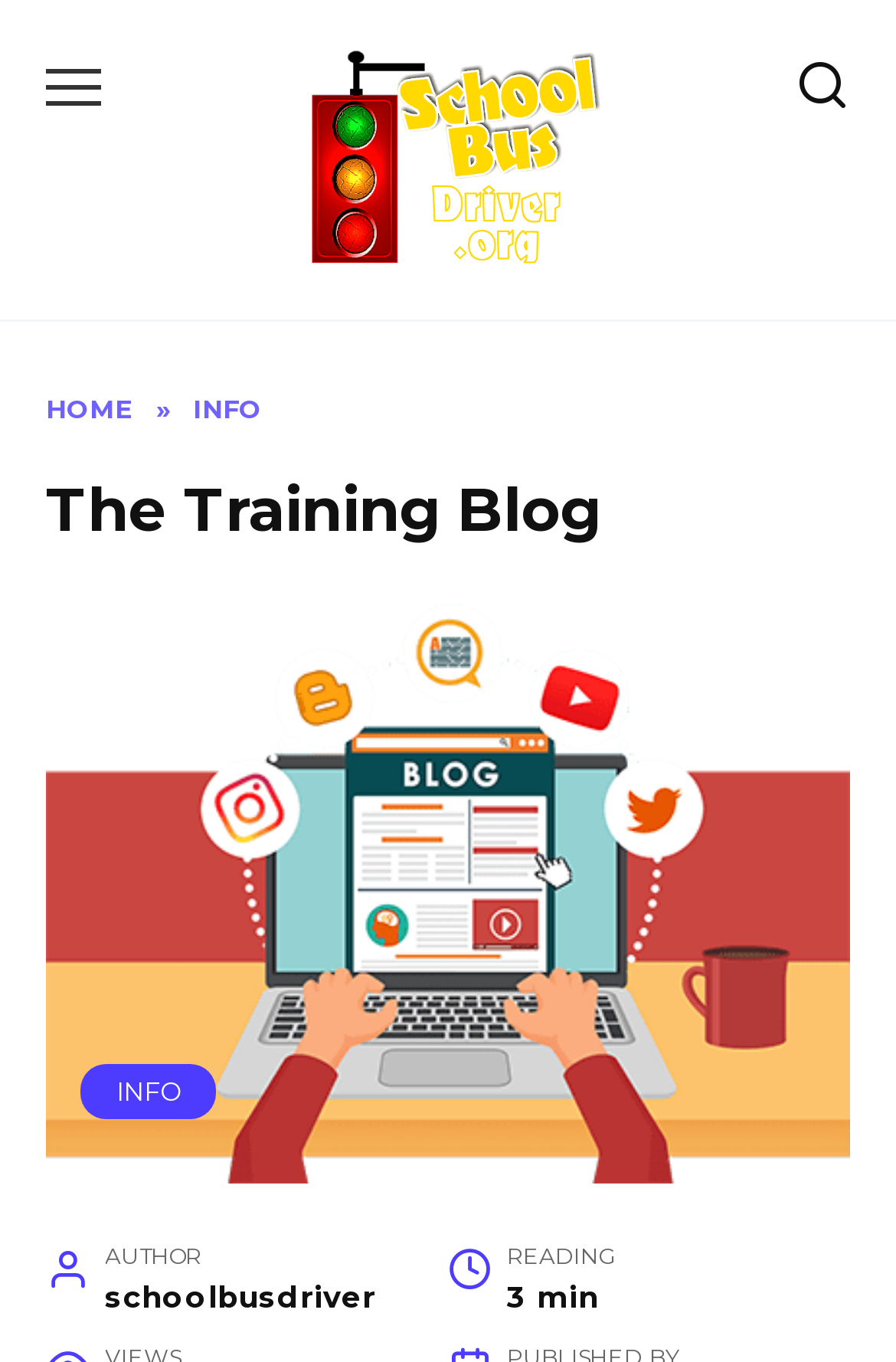Write a detailed summary of the webpage, including text, images, and layout.

The webpage is titled "The Training Blog – schoolbusdriver.org" and appears to be a blog or informational website. At the top left of the page, there is a logo image with a link to the website's homepage, accompanied by a text link to "HOME" and another link to "INFO" with a separator symbol "»" in between. 

Below the logo, there is a heading that reads "The Training Blog" spanning almost the entire width of the page. Underneath the heading, there is a large image that takes up most of the page's width and about half of its height.

On the bottom left of the page, there are two links to "INFO" and a text label "AUTHOR" followed by the text "schoolbusdriver". On the bottom right, there is a text label "READING" and a duration "3 min".